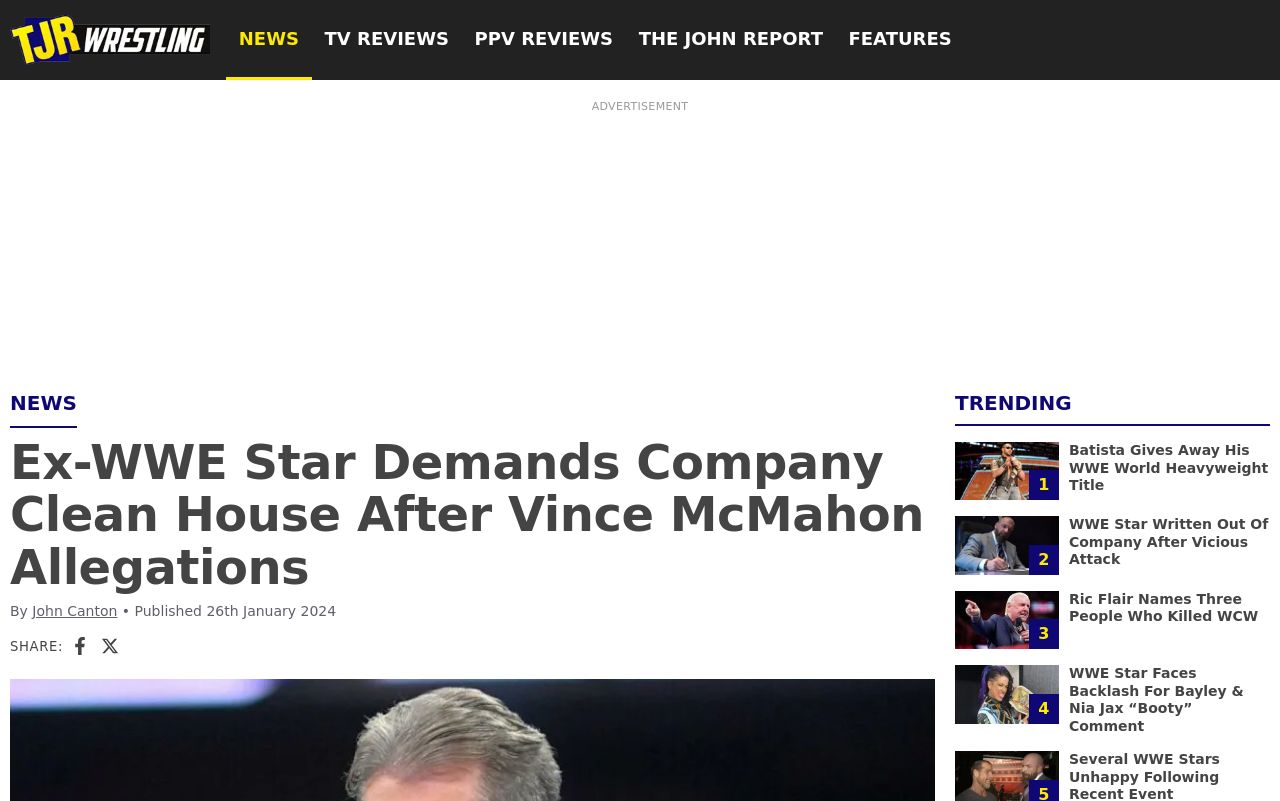Determine the bounding box coordinates of the clickable area required to perform the following instruction: "Click the 'HOME' link". The coordinates should be represented as four float numbers between 0 and 1: [left, top, right, bottom].

None